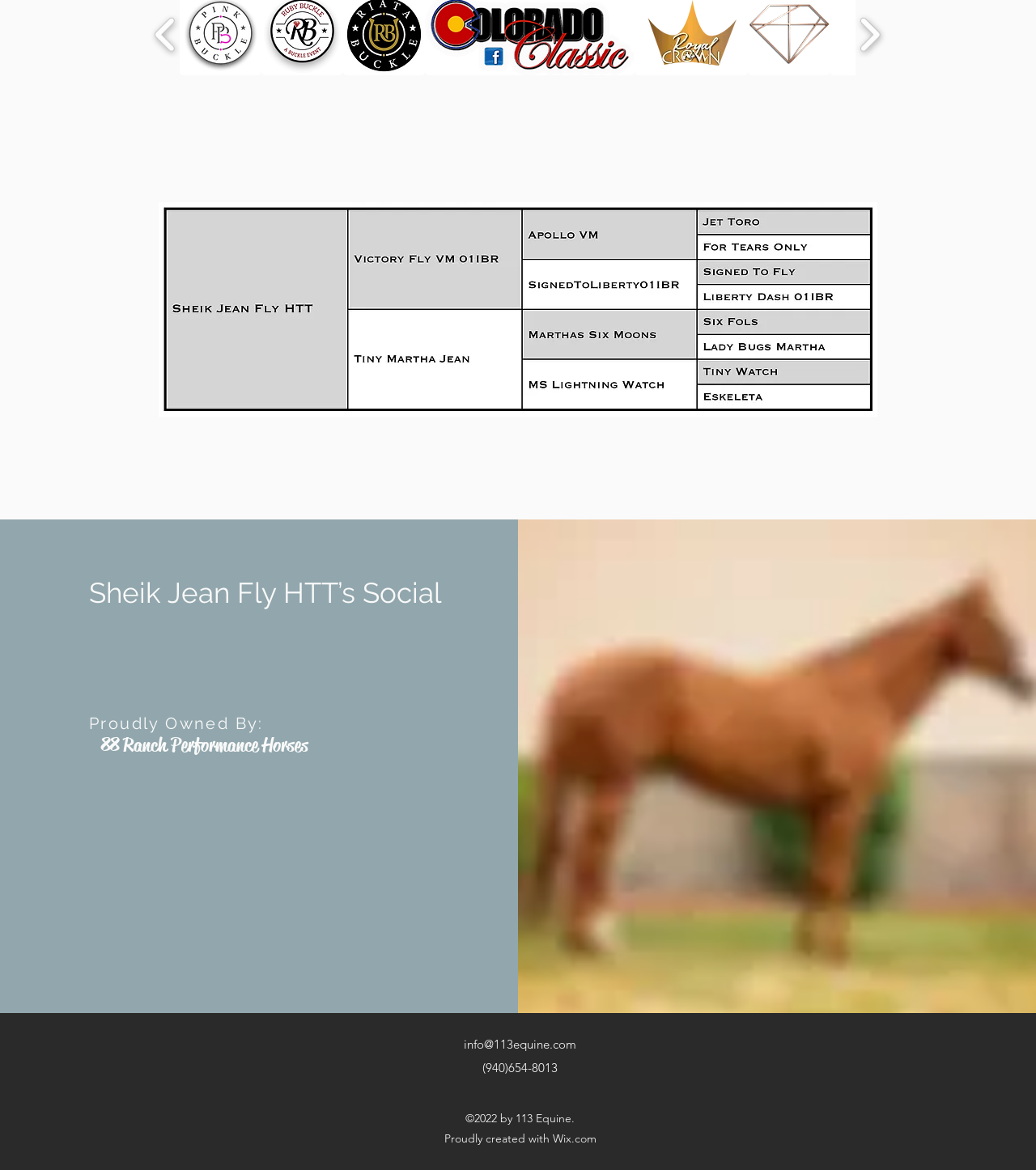What is the year of copyright?
Please answer the question as detailed as possible.

The year of copyright can be found at the bottom of the webpage, in the text '©2022 by 113 Equine'.